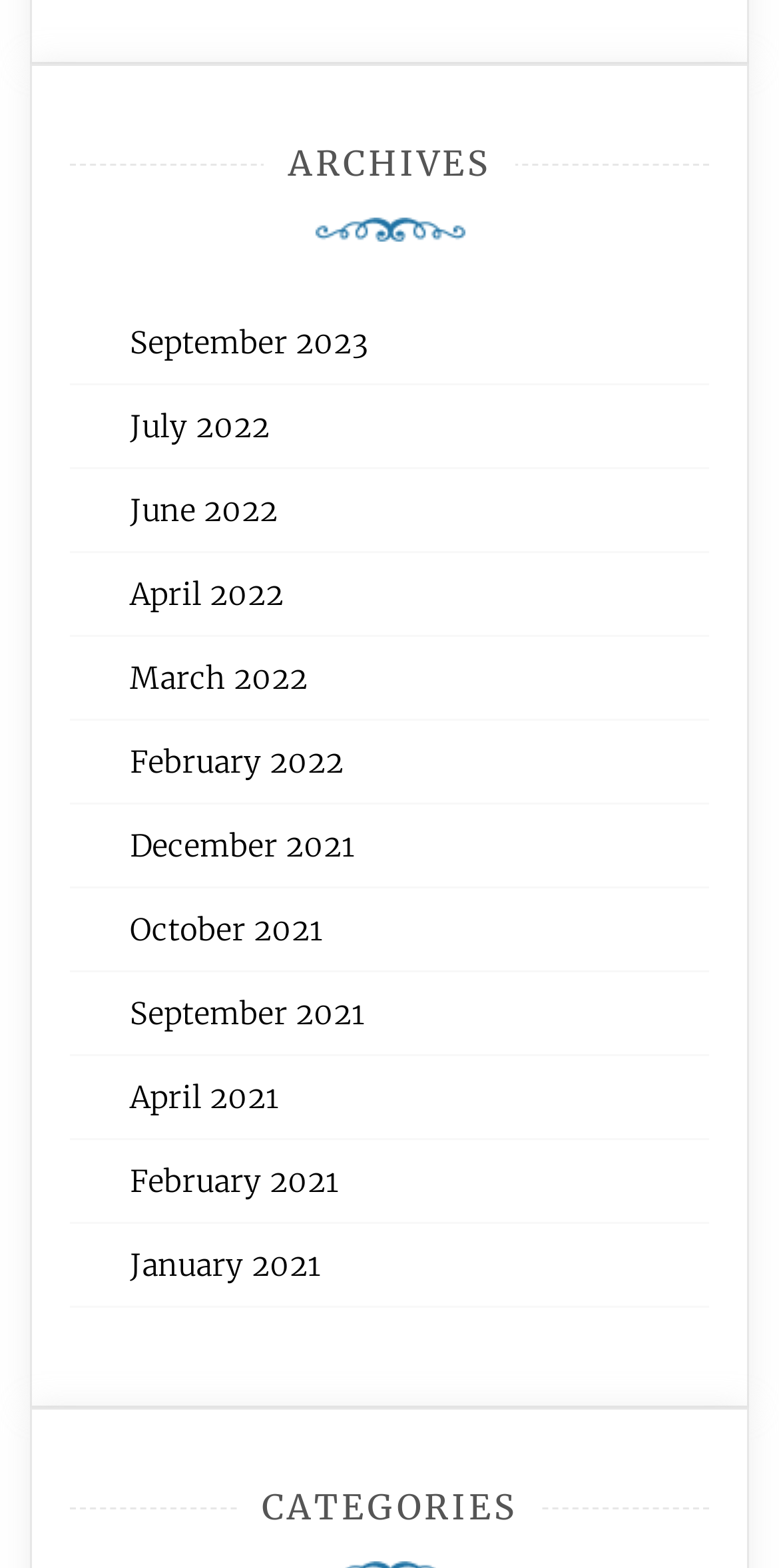Identify the bounding box for the described UI element: "February 2022".

[0.167, 0.473, 0.441, 0.498]